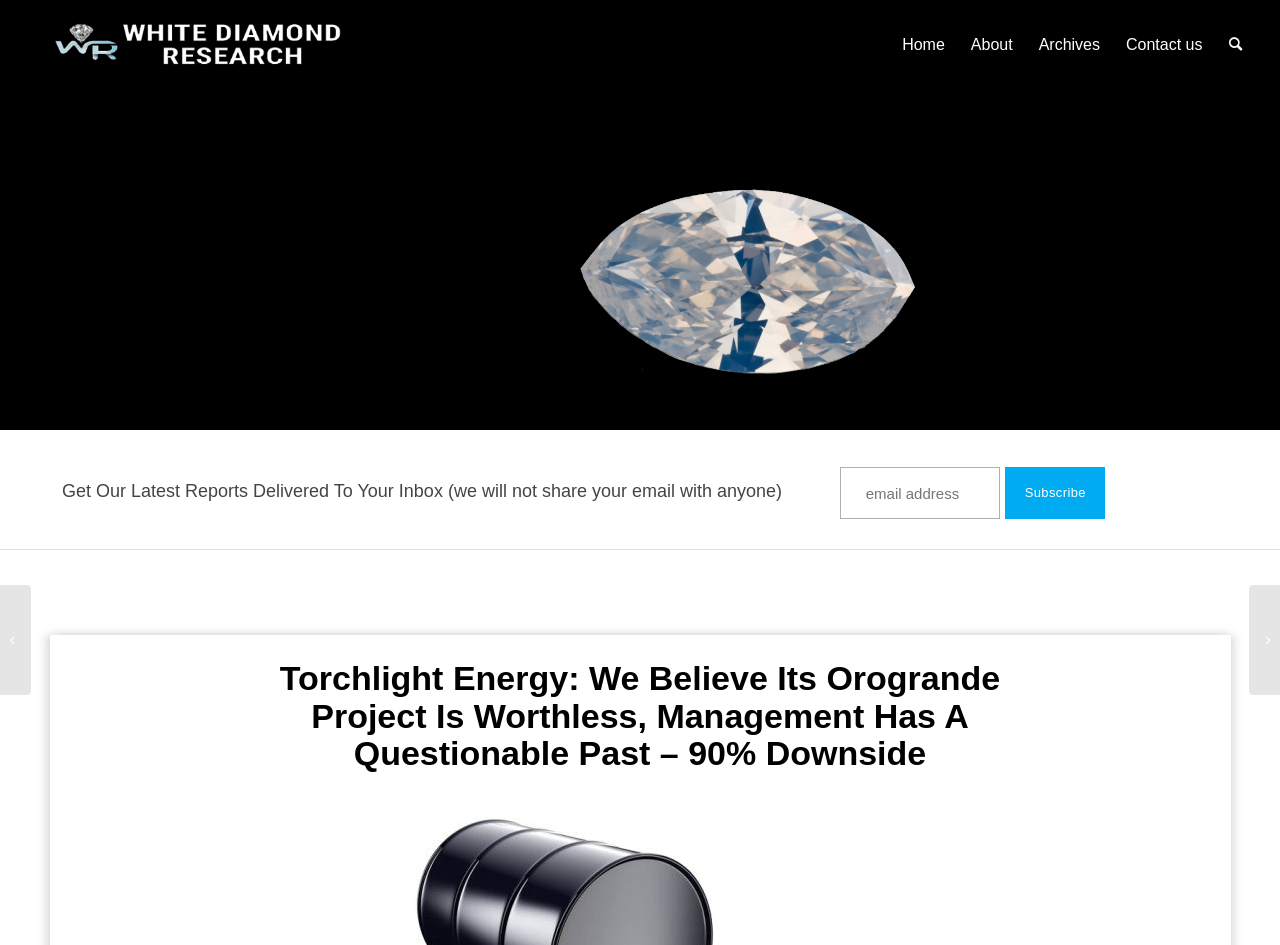Identify the bounding box coordinates for the element you need to click to achieve the following task: "Read the report about Torchlight Energy". Provide the bounding box coordinates as four float numbers between 0 and 1, in the form [left, top, right, bottom].

[0.188, 0.699, 0.812, 0.817]